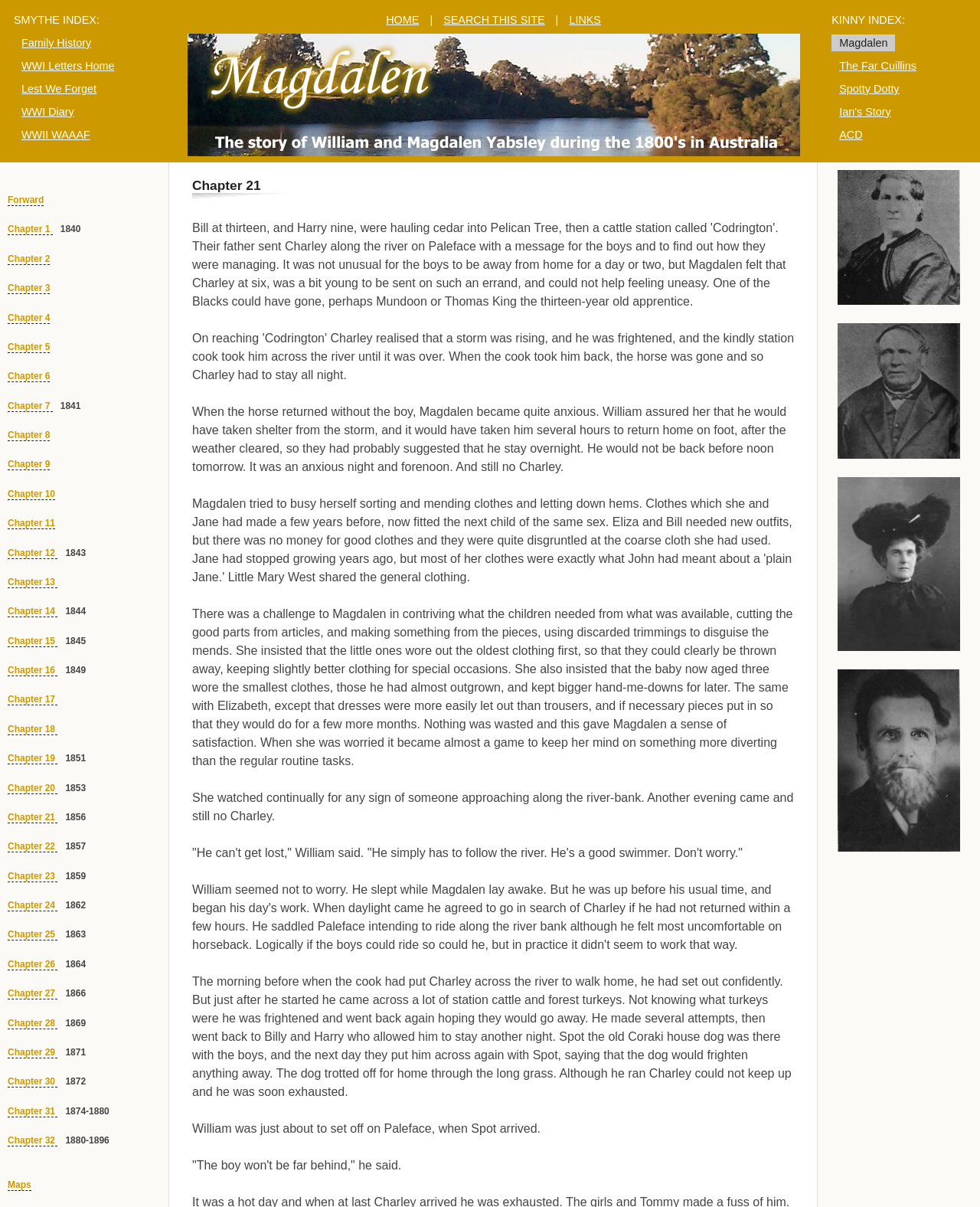Please locate the bounding box coordinates of the element's region that needs to be clicked to follow the instruction: "Click on HOME". The bounding box coordinates should be provided as four float numbers between 0 and 1, i.e., [left, top, right, bottom].

[0.386, 0.01, 0.435, 0.023]